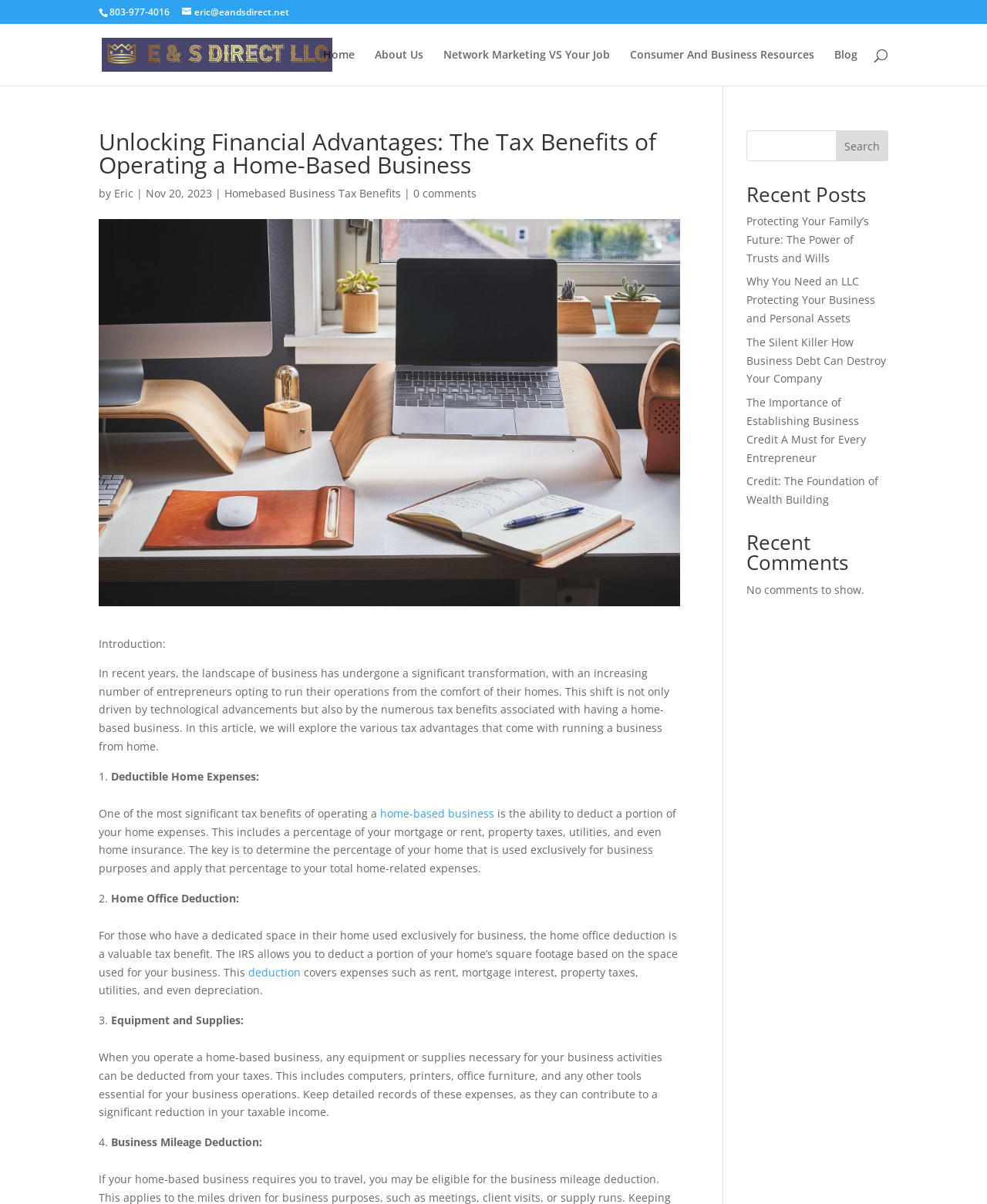Find the primary header on the webpage and provide its text.

Unlocking Financial Advantages: The Tax Benefits of Operating a Home-Based Business